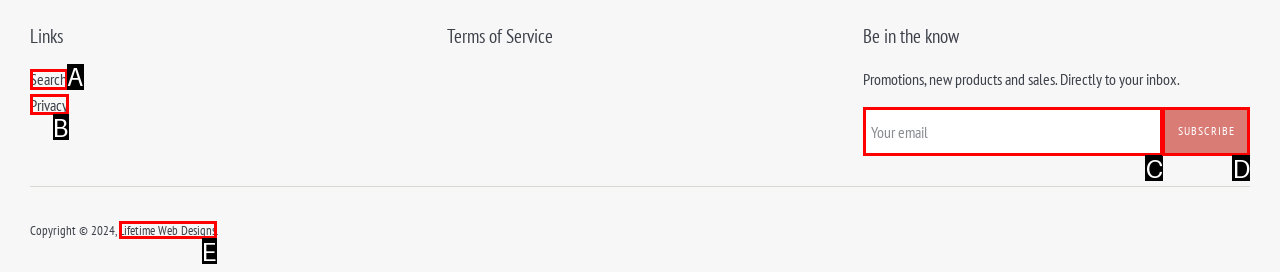Which UI element matches this description: Nah, It's Canberra?
Reply with the letter of the correct option directly.

None